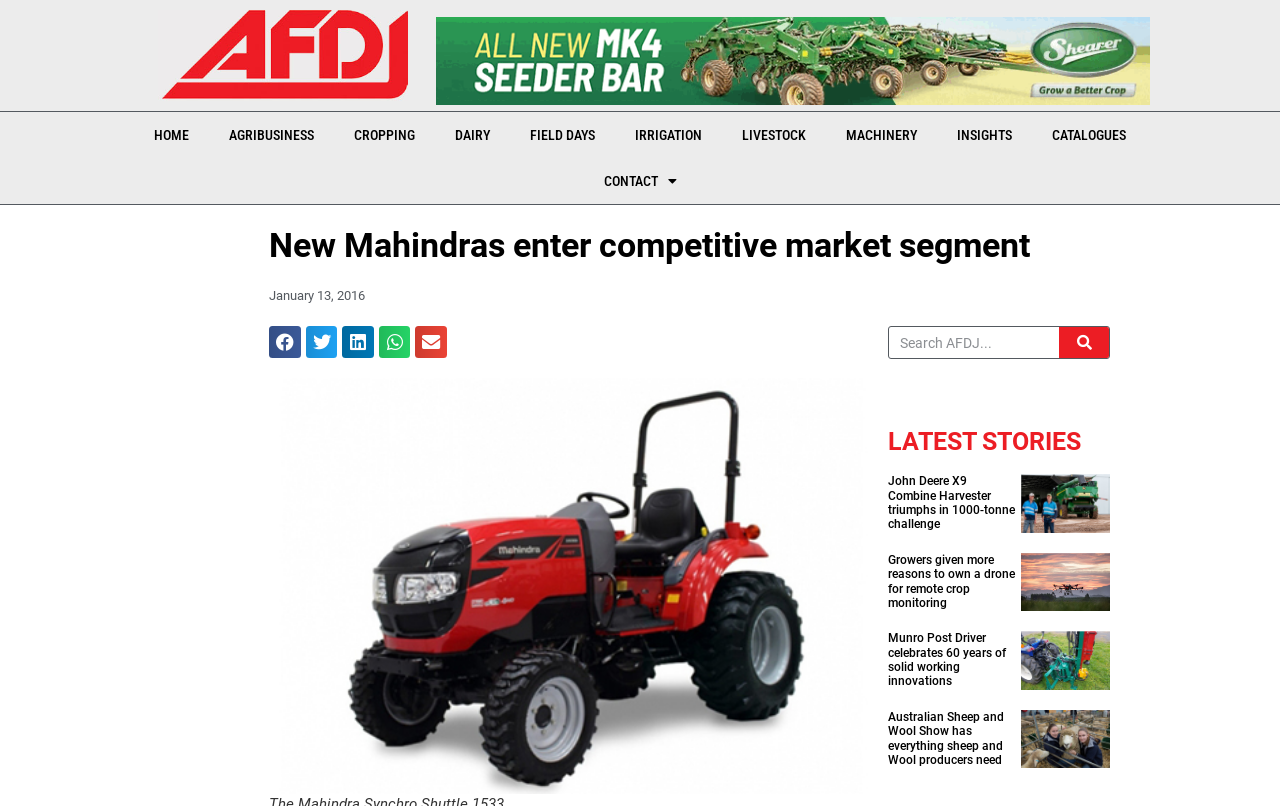Identify the bounding box coordinates of the specific part of the webpage to click to complete this instruction: "Click on the CONTACT link".

[0.456, 0.197, 0.544, 0.254]